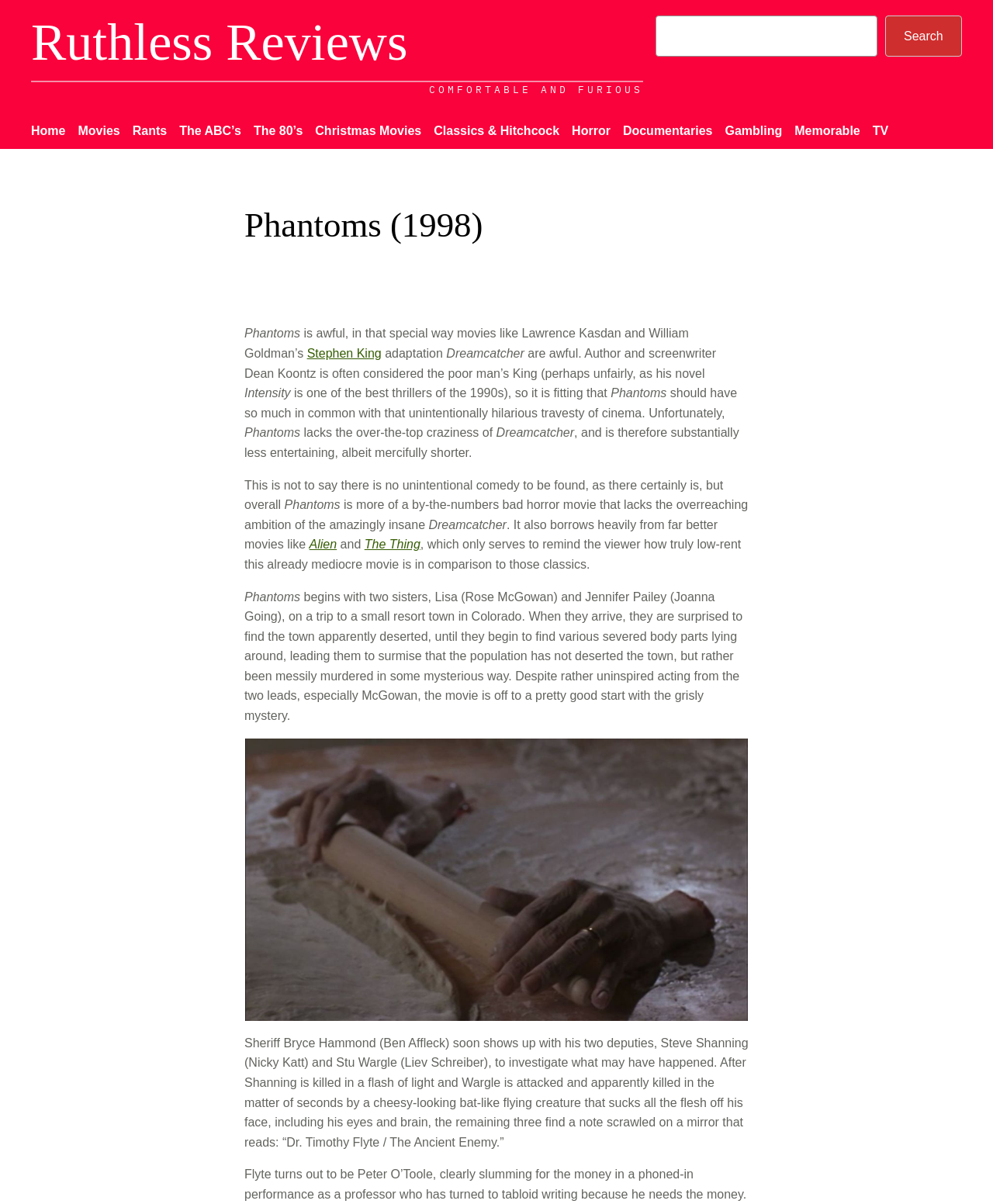Offer an in-depth caption of the entire webpage.

The webpage is a movie review of "Phantoms" (1998) on a website called "Ruthless Reviews". At the top, there is a navigation bar with links to different sections of the website, including "Home", "Movies", "Rants", and more. Below the navigation bar, there is a search bar with a search button. 

The main content of the webpage is a review of the movie "Phantoms". The title of the review is "Phantoms (1998)" and it is followed by a brief summary of the movie, comparing it to another movie, "Dreamcatcher". The review is divided into several paragraphs, each discussing different aspects of the movie. 

Throughout the review, there are links to other movies, such as "Stephen King", "Alien", and "The Thing", which are mentioned as references or comparisons to "Phantoms". The review also includes a figure, likely an image from the movie, placed below the main text. 

The tone of the review is critical, with the author describing the movie as "awful" and "by-the-numbers bad horror movie". The author also mentions that the movie lacks the "over-the-top craziness" of "Dreamcatcher" and that it borrows heavily from other, better movies.